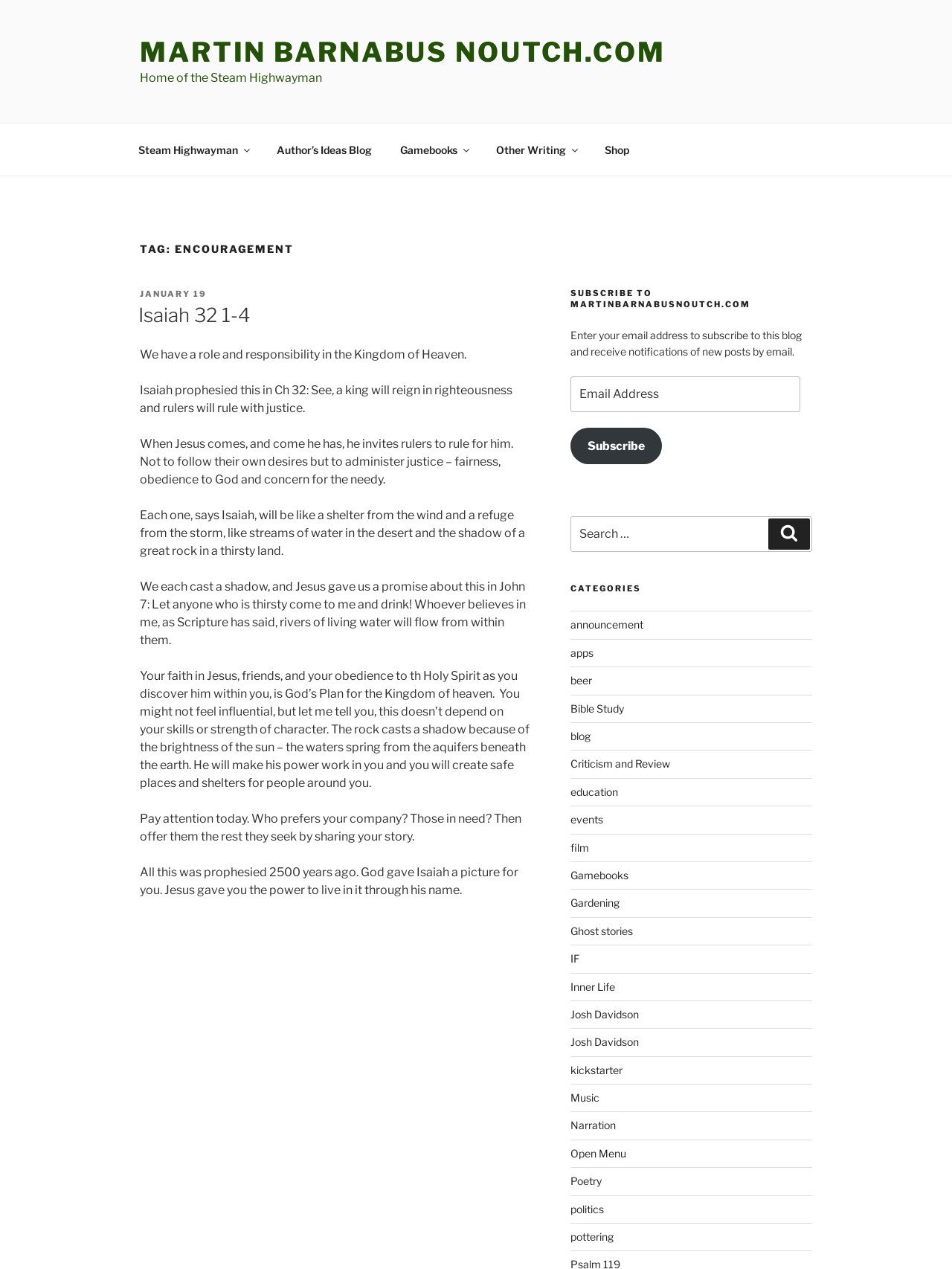Give the bounding box coordinates for the element described by: "Subscribe".

[0.599, 0.337, 0.695, 0.366]